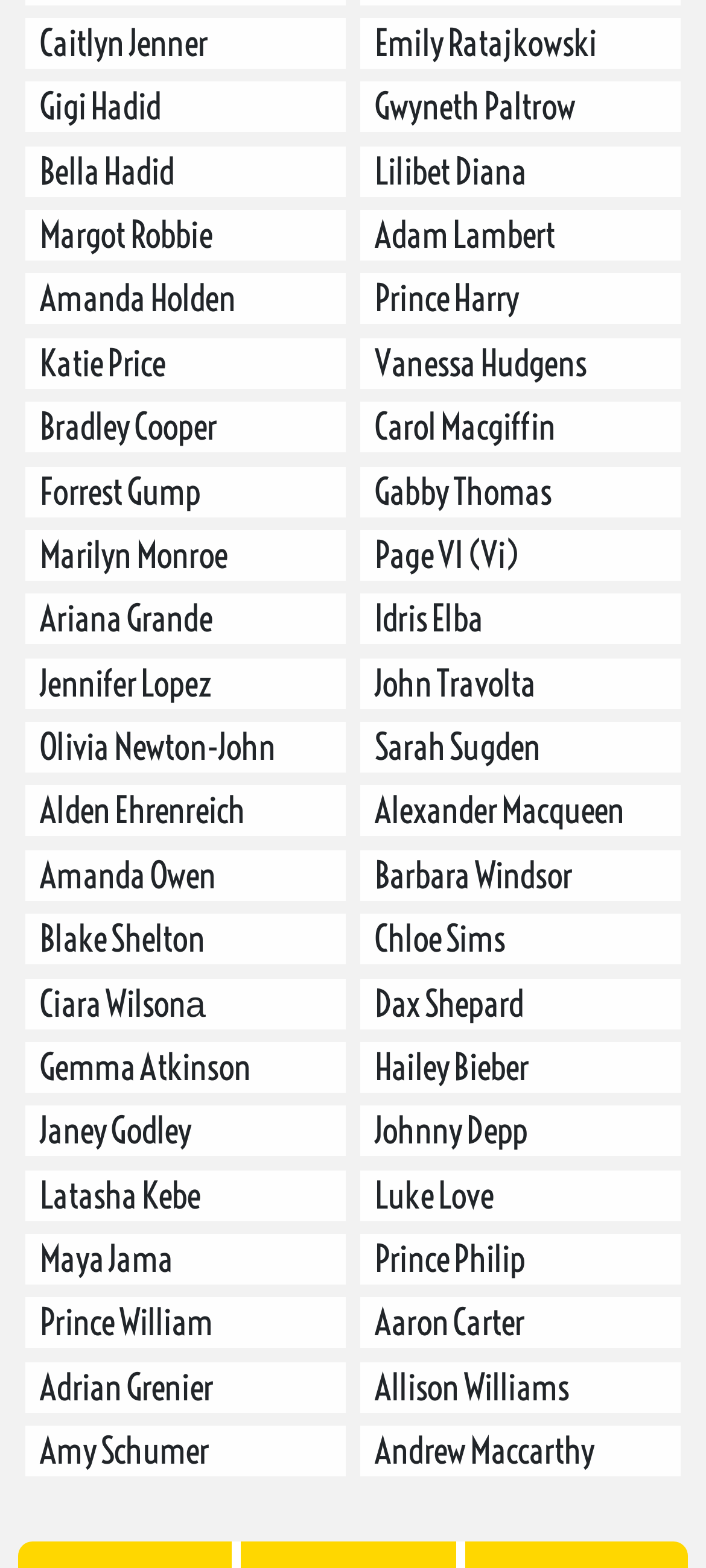Respond to the question below with a single word or phrase:
Is there a celebrity named 'Forrest Gump' on this webpage?

Yes